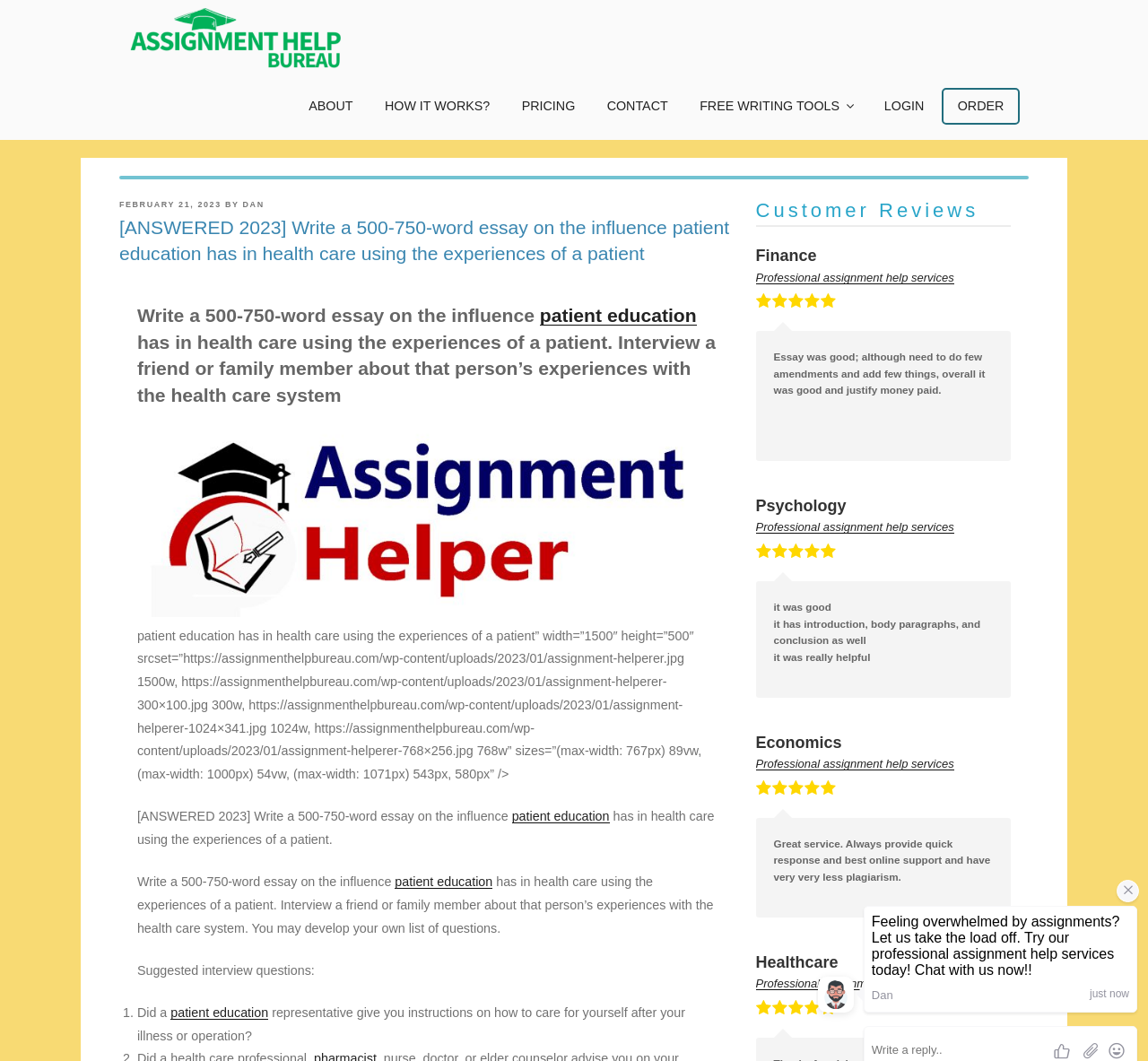Please provide a brief answer to the following inquiry using a single word or phrase:
What is the topic of the essay?

patient education